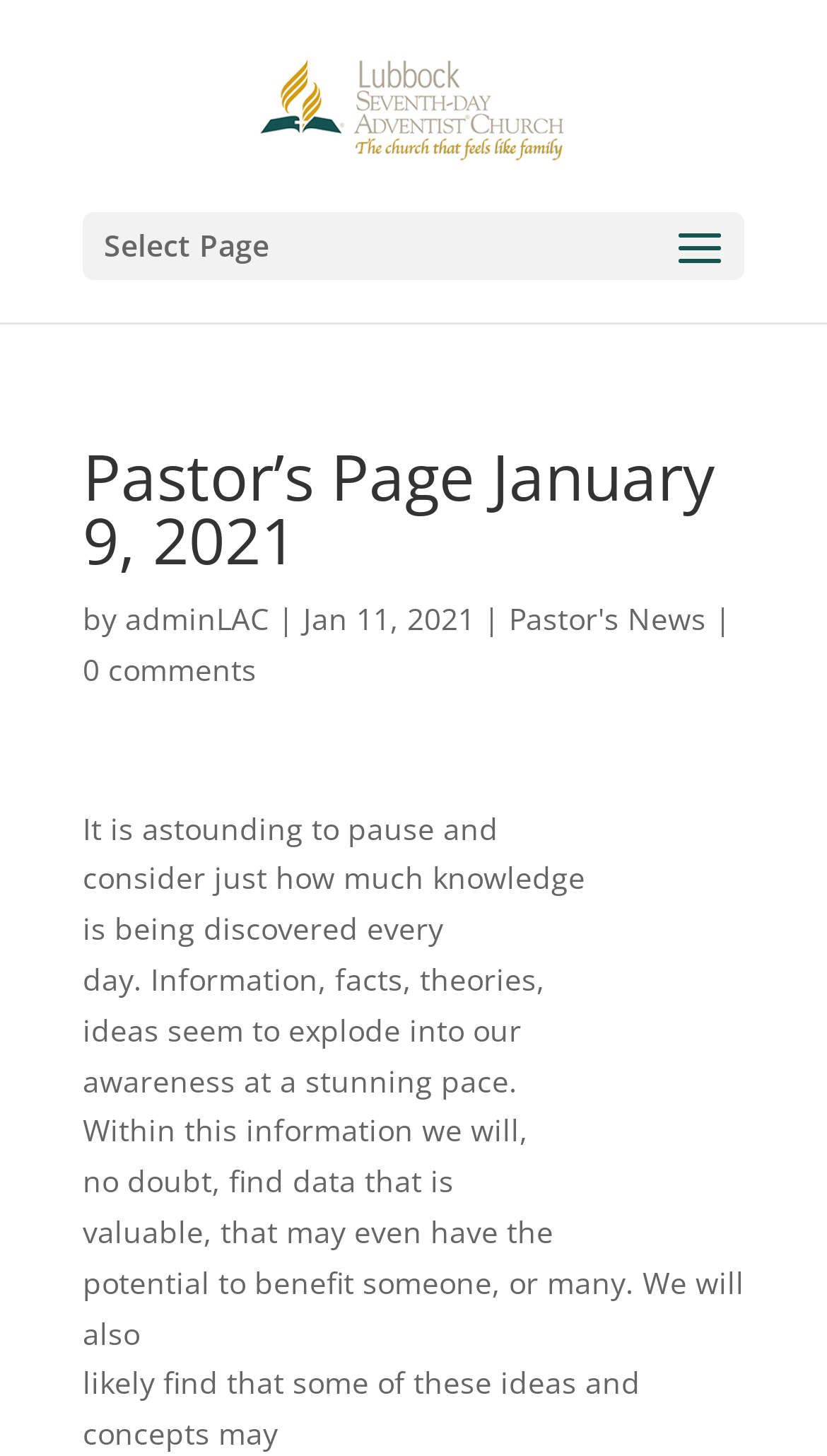How many comments are there on the Pastor's Page?
Please give a detailed and elaborate answer to the question.

The number of comments can be found in the link at the bottom of the page, which says '0 comments'.